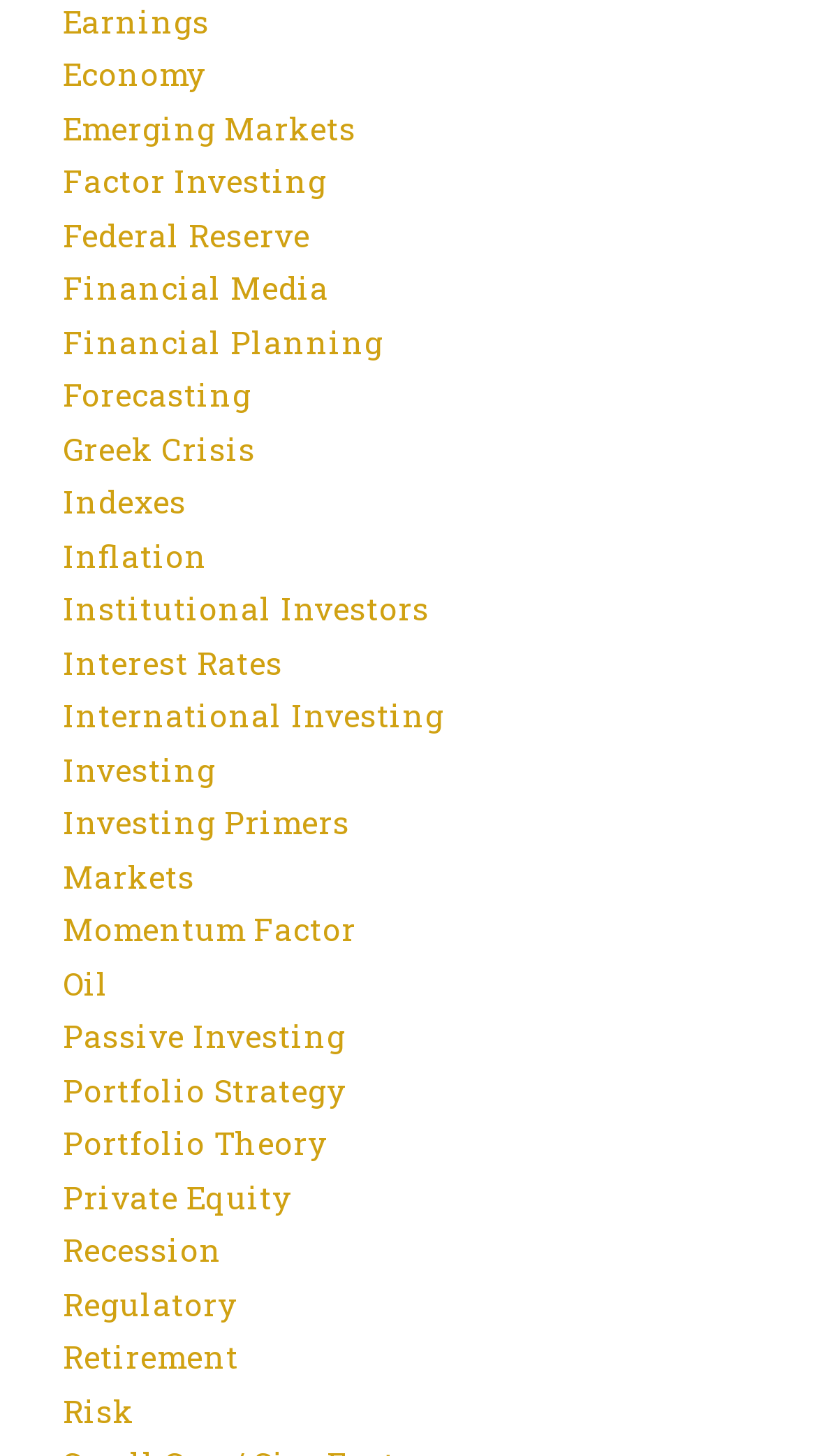Please answer the following question using a single word or phrase: 
What is the most popular topic?

Markets